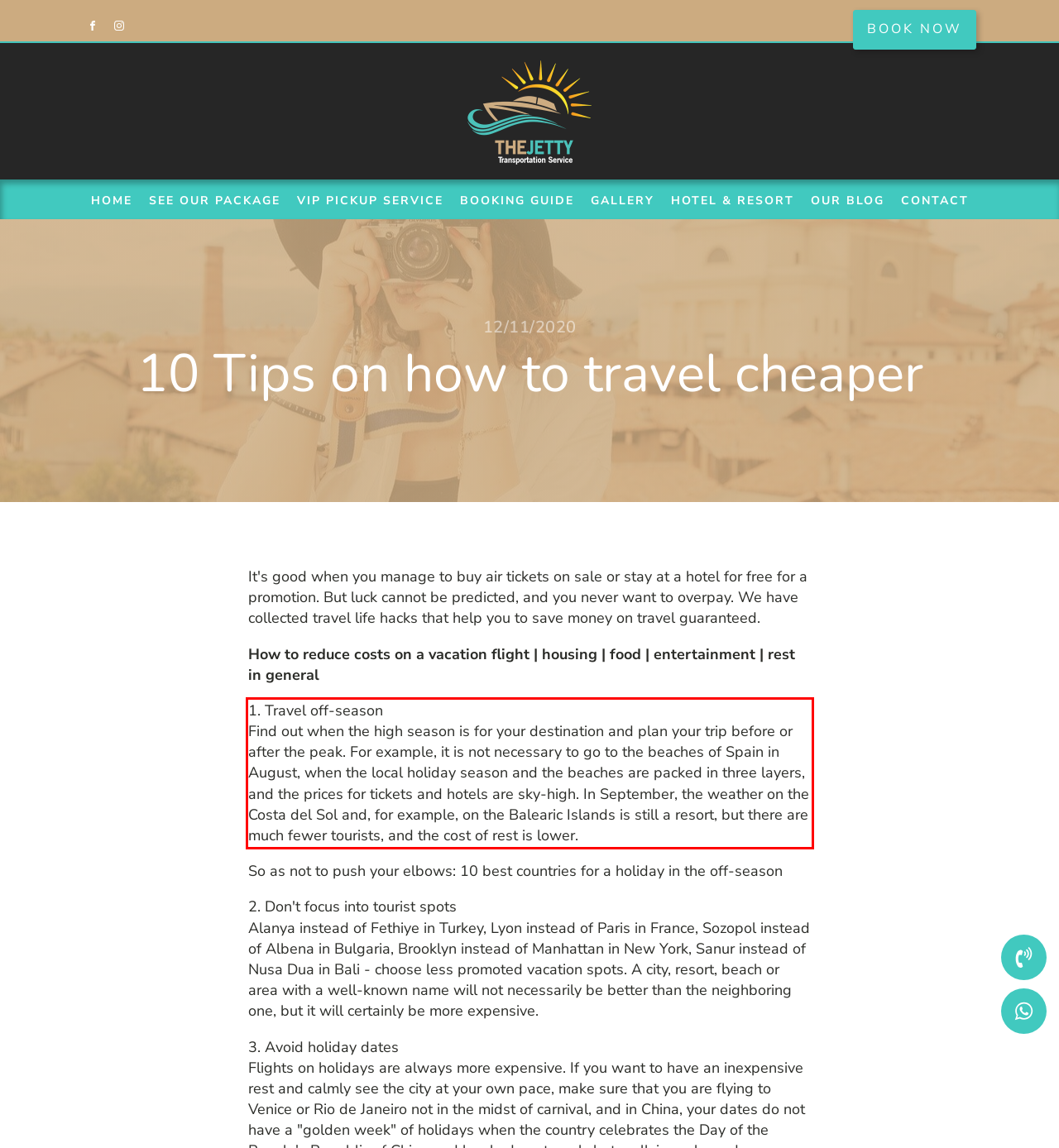Analyze the red bounding box in the provided webpage screenshot and generate the text content contained within.

1. Travel off-season Find out when the high season is for your destination and plan your trip before or after the peak. For example, it is not necessary to go to the beaches of Spain in August, when the local holiday season and the beaches are packed in three layers, and the prices for tickets and hotels are sky-high. In September, the weather on the Costa del Sol and, for example, on the Balearic Islands is still a resort, but there are much fewer tourists, and the cost of rest is lower.